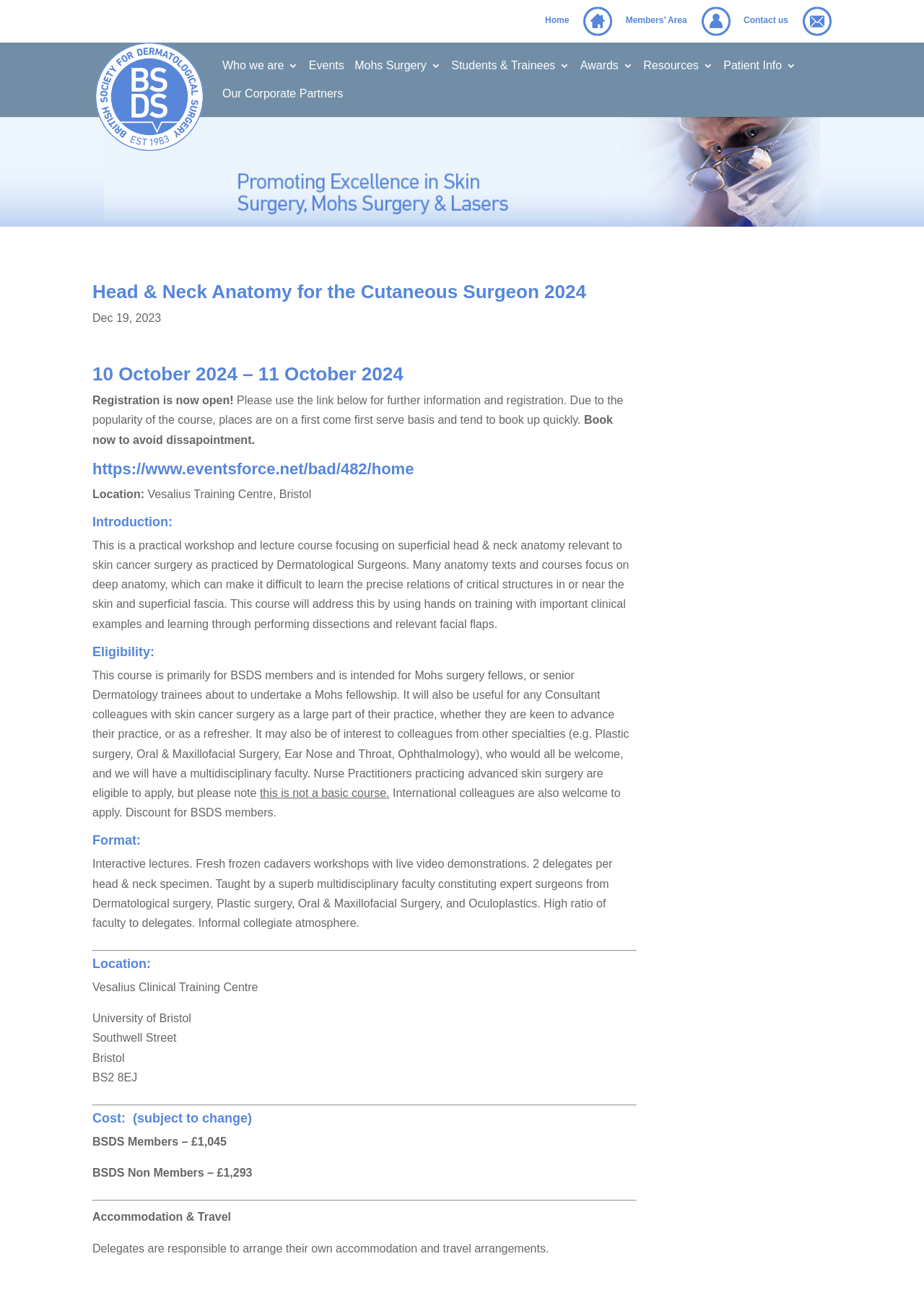Identify the bounding box coordinates for the element that needs to be clicked to fulfill this instruction: "Click on Events". Provide the coordinates in the format of four float numbers between 0 and 1: [left, top, right, bottom].

[0.334, 0.046, 0.372, 0.067]